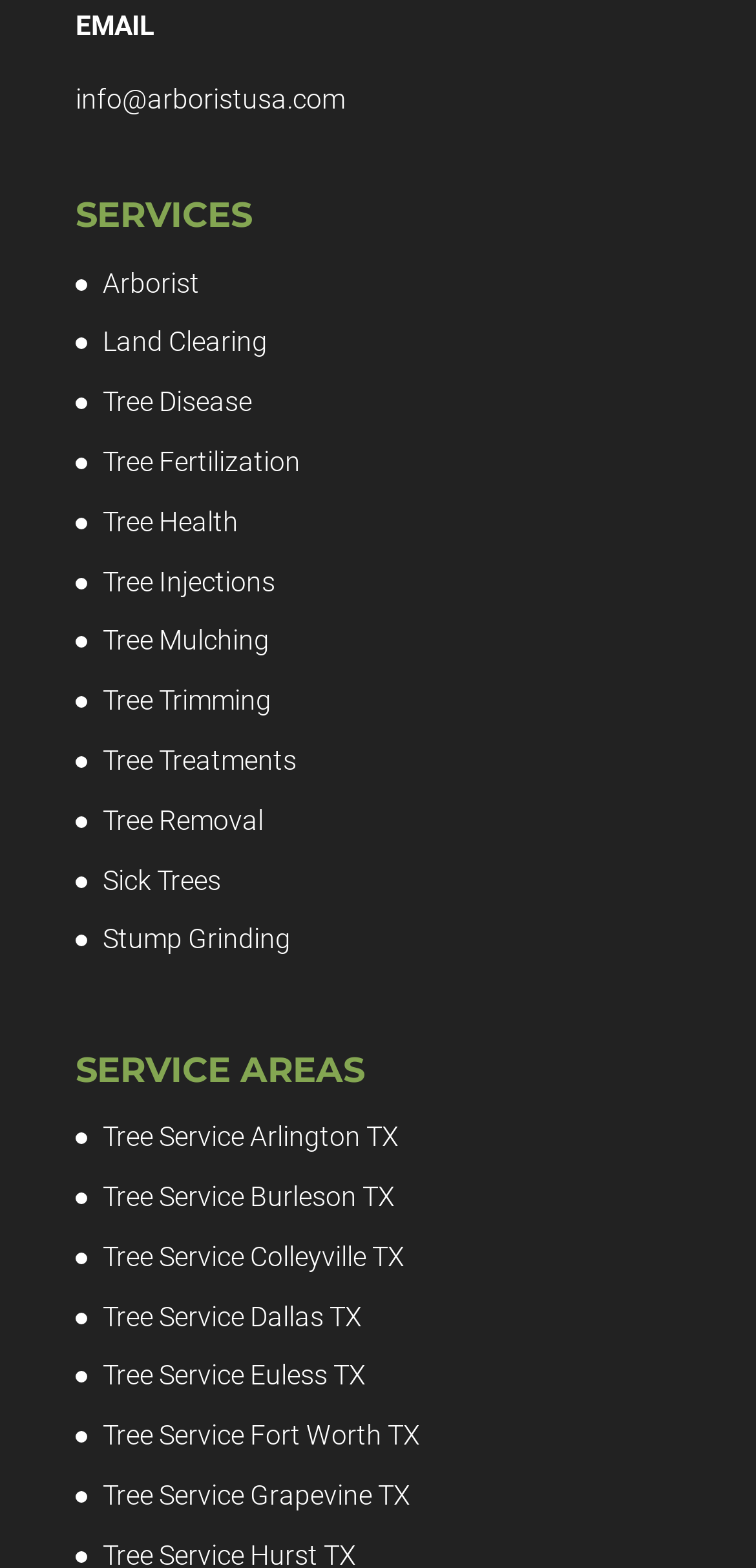Identify the bounding box coordinates of the area you need to click to perform the following instruction: "click the email link".

[0.1, 0.053, 0.456, 0.073]